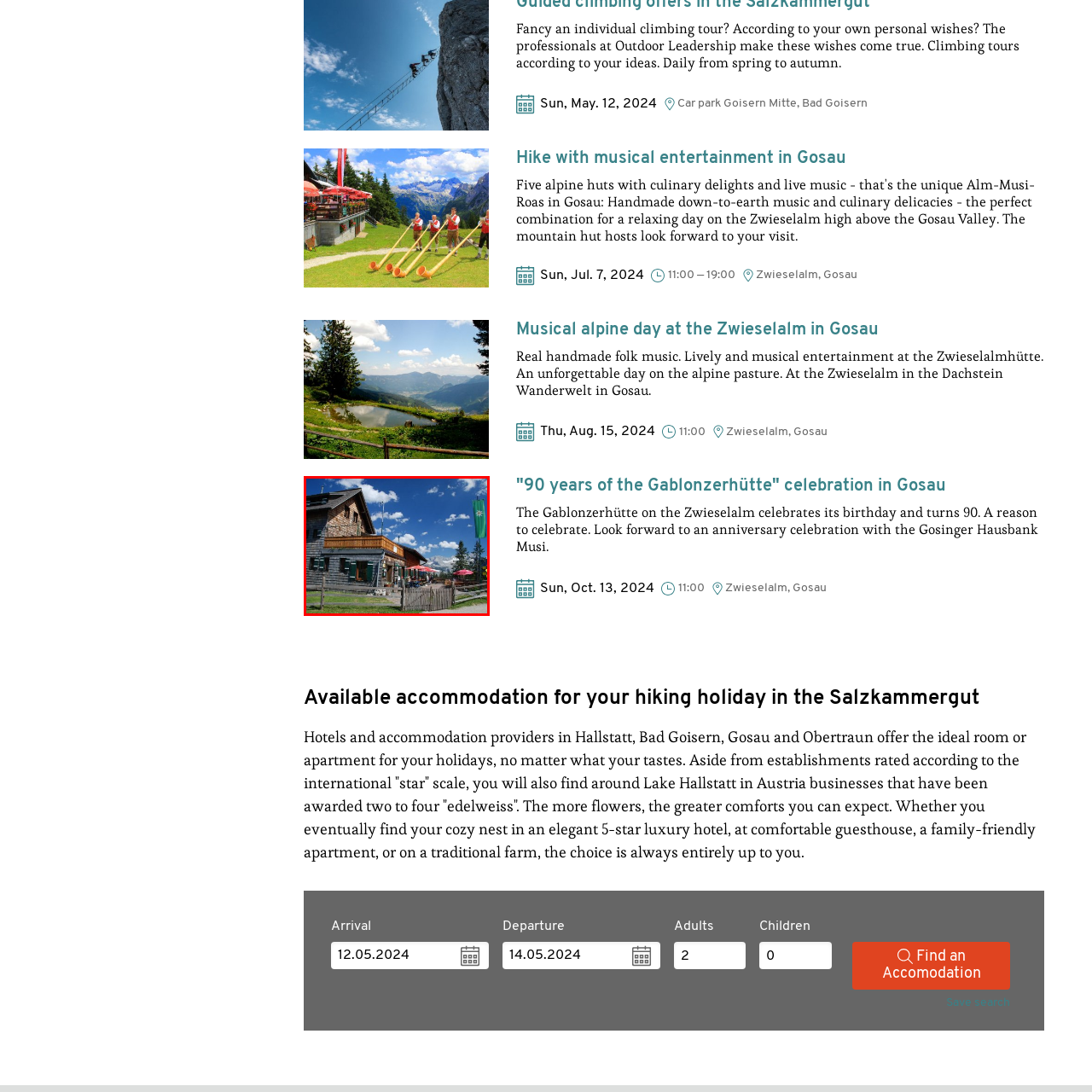Describe extensively the visual content inside the red marked area.

The image showcases a picturesque mountain hut, likely the Gablonzerhütte, nestled in a scenic alpine landscape. With its charming wooden exterior and traditional architecture, the hut features a warm balcony adorned with plants. Surrounding the building, vibrant umbrellas in shades of red offer guests a cozy spot to relax outdoors. The backdrop reveals a stunning blue sky punctuated by fluffy white clouds, with majestic mountains rising in the distance. This inviting setting suggests an ideal location for visitors to enjoy hiking and other outdoor activities, particularly during events such as the upcoming "90 years of the Gablonzerhütte" celebration in Gosau, planned for October 13, 2024. The image encapsulates the essence of alpine hospitality and the allure of nature, promising memorable experiences for all who visit.